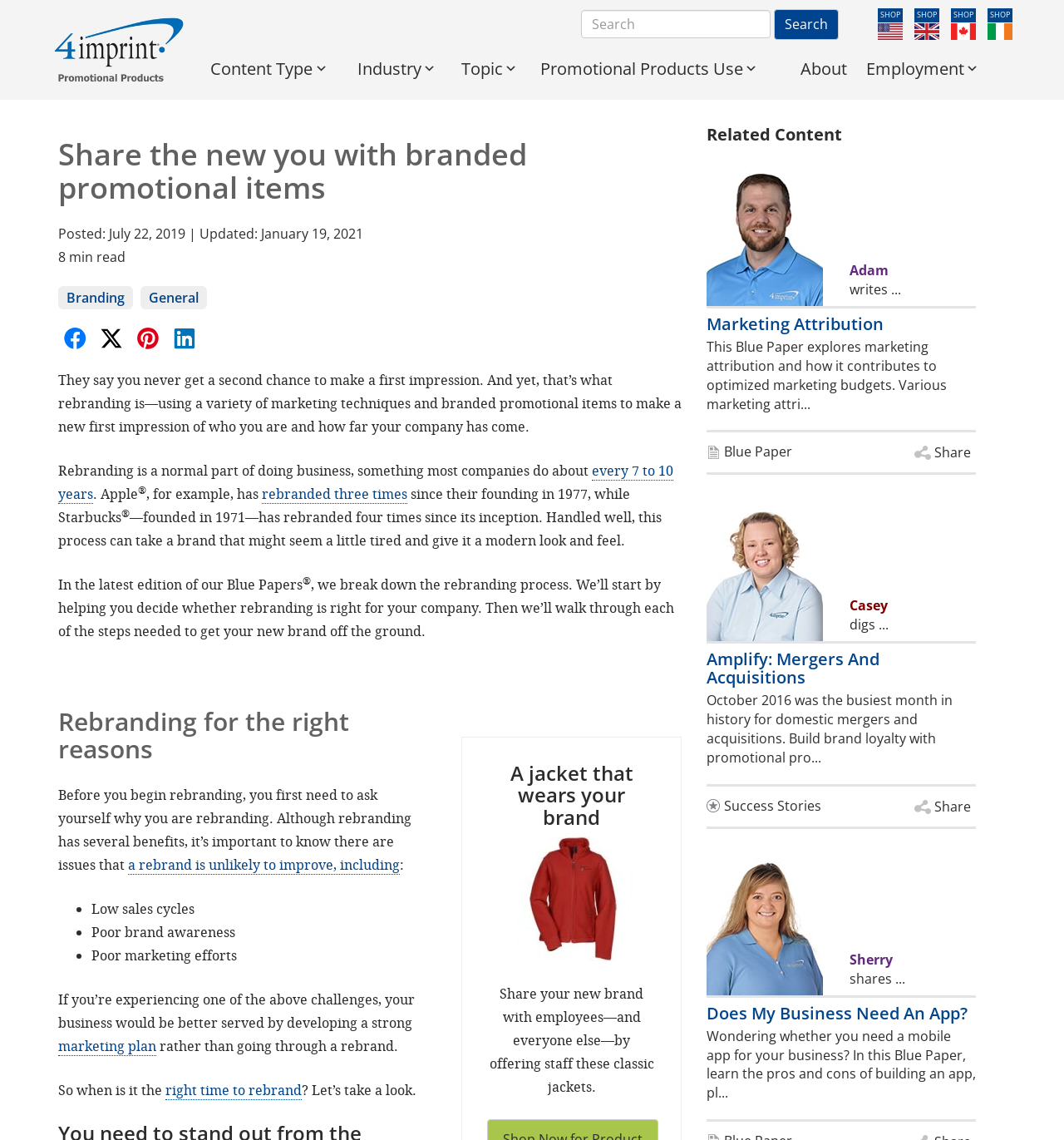Find the bounding box coordinates of the area that needs to be clicked in order to achieve the following instruction: "Read about rebranding for the right reasons". The coordinates should be specified as four float numbers between 0 and 1, i.e., [left, top, right, bottom].

[0.055, 0.621, 0.641, 0.669]